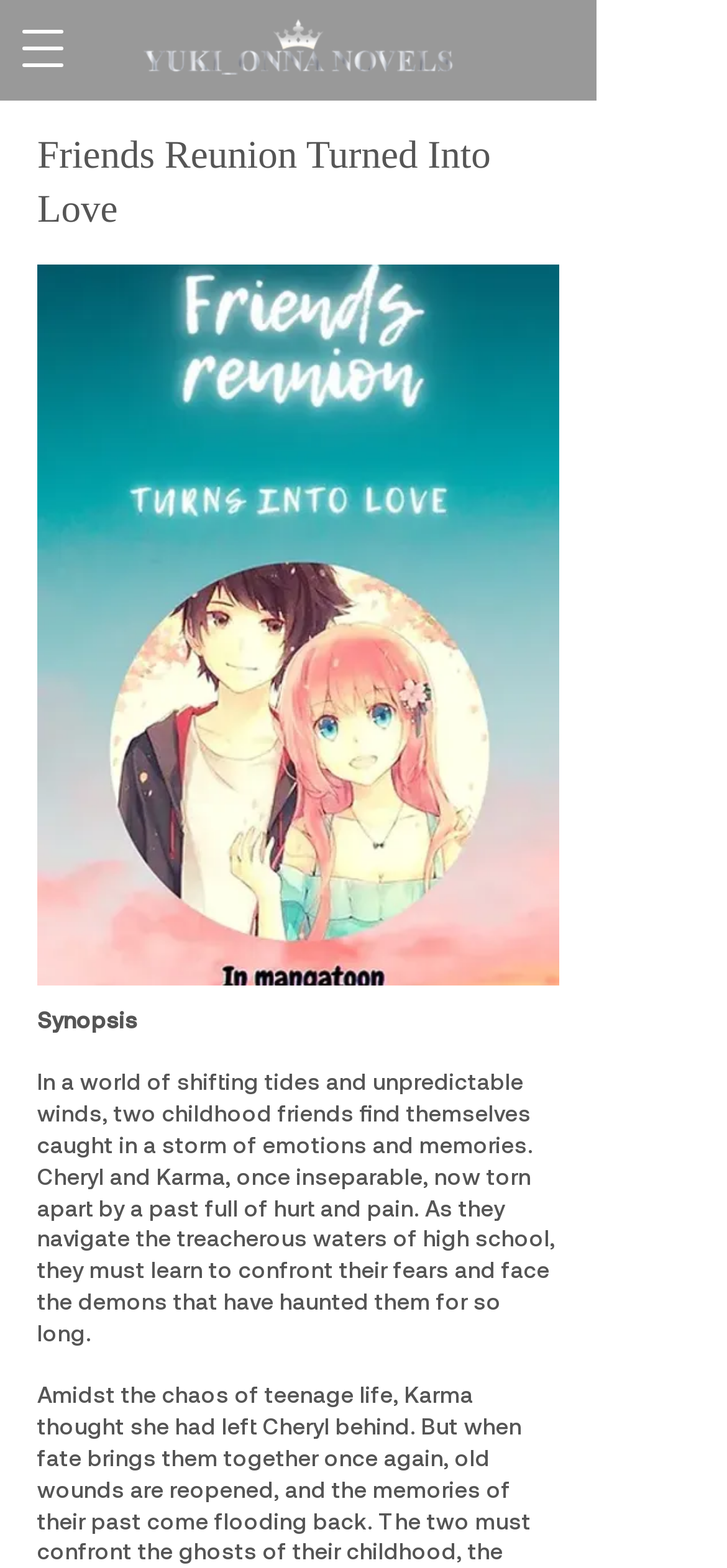Reply to the question with a single word or phrase:
What is the name of the novel?

Friends Reunion Turned Into Love